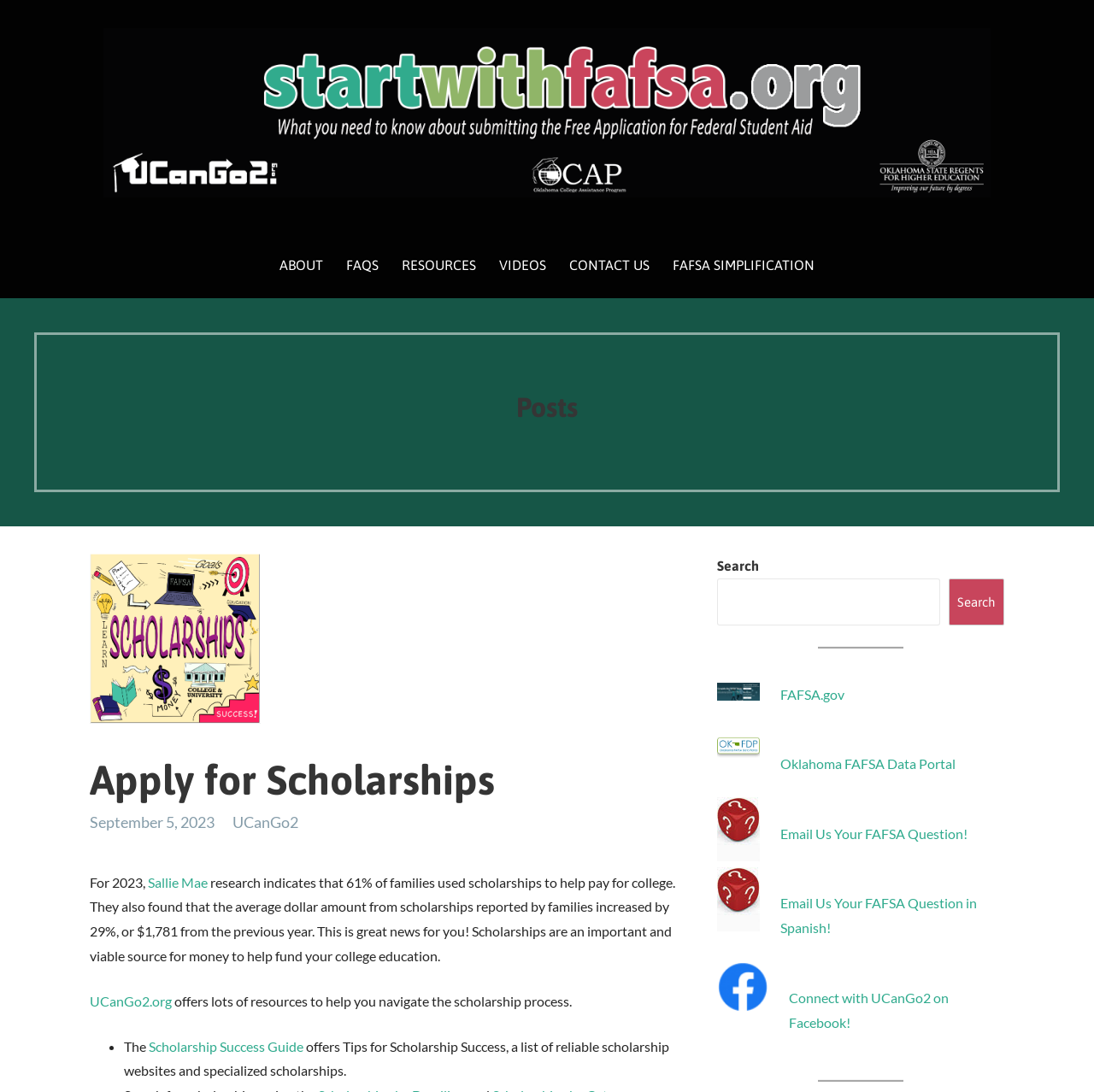Respond to the following question with a brief word or phrase:
What social media platform can users connect with UCanGo2 on?

Facebook